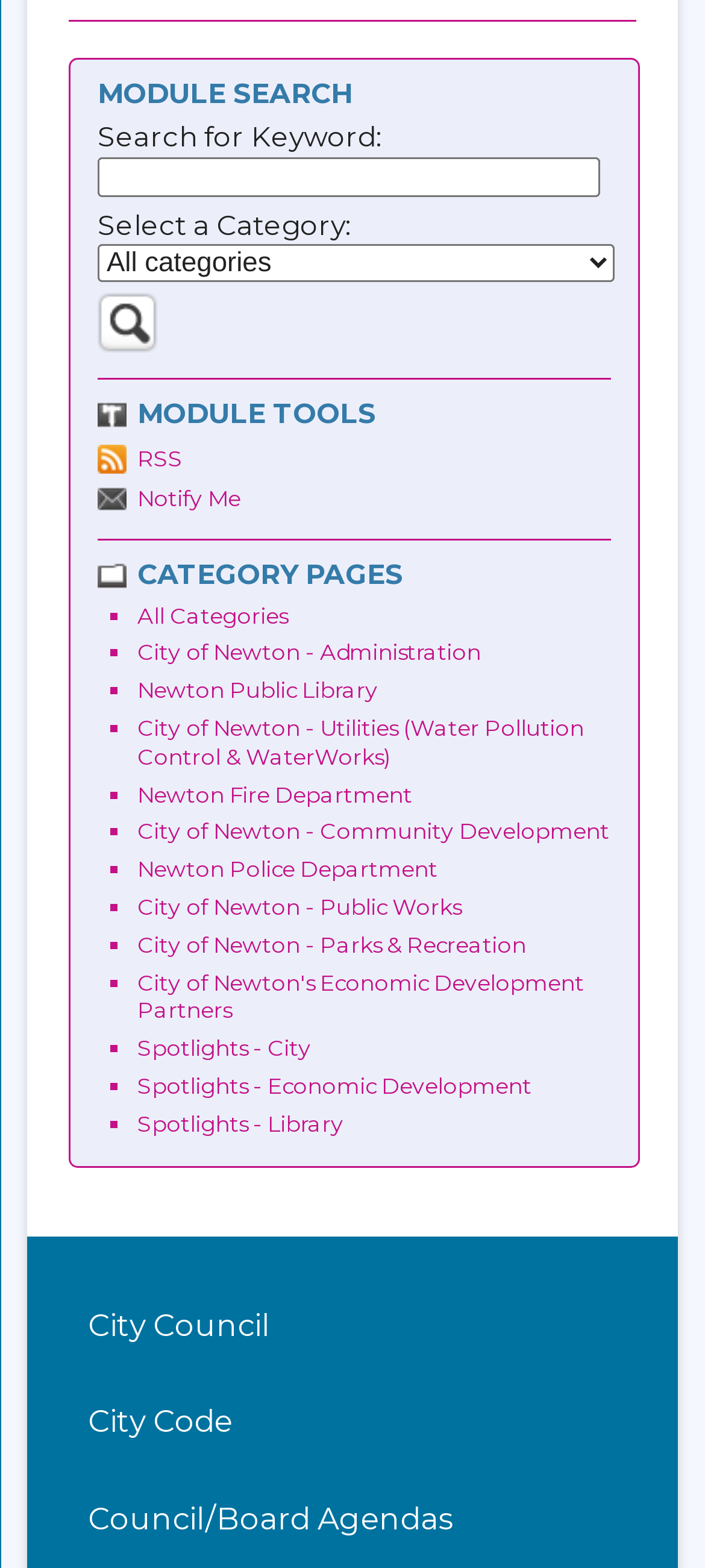Based on the element description "City Council", predict the bounding box coordinates of the UI element.

[0.039, 0.814, 0.961, 0.876]